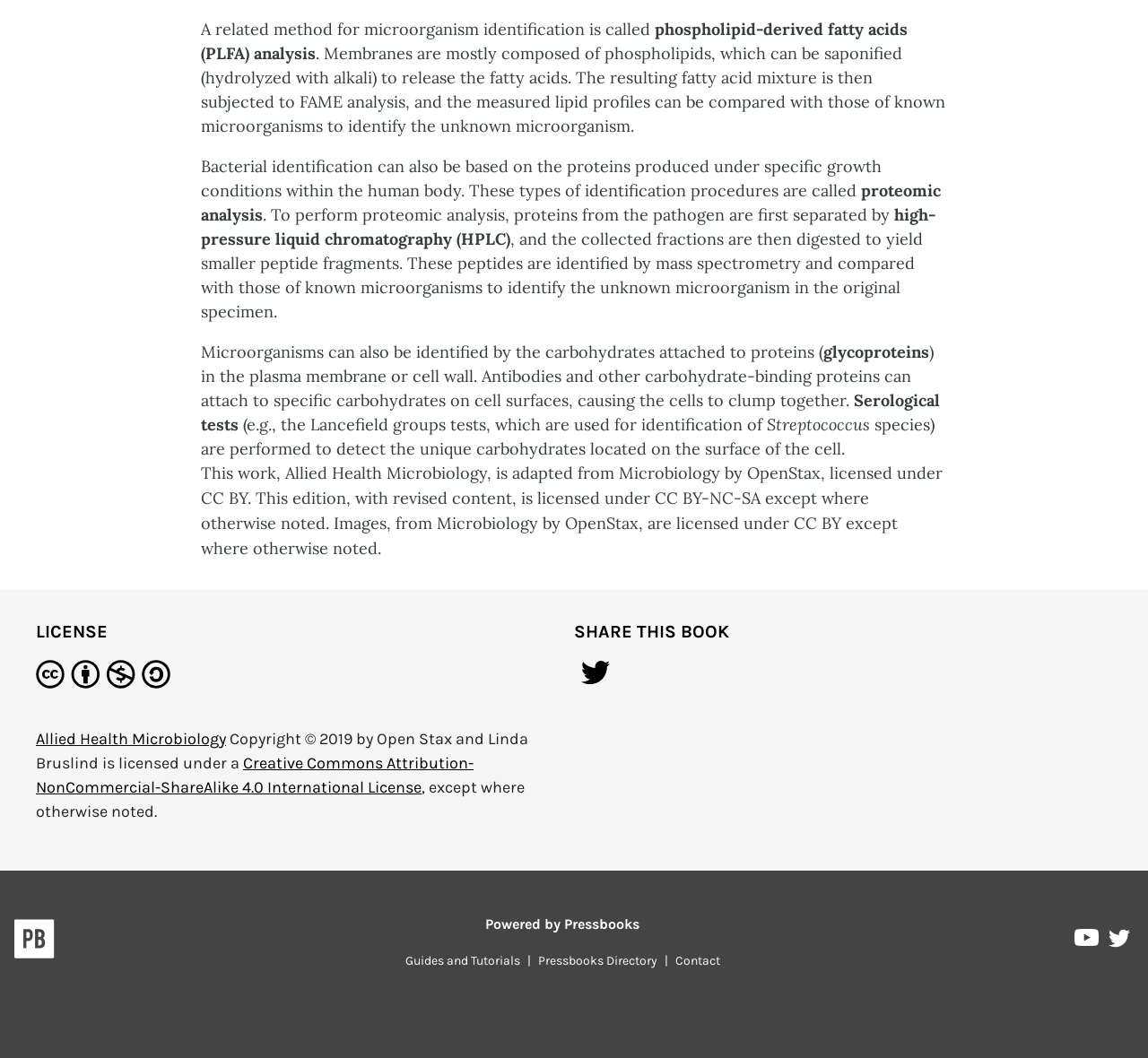Please specify the bounding box coordinates in the format (top-left x, top-left y, bottom-right x, bottom-right y), with values ranging from 0 to 1. Identify the bounding box for the UI component described as follows: alt="garner wallace logo e1535906617487"

None